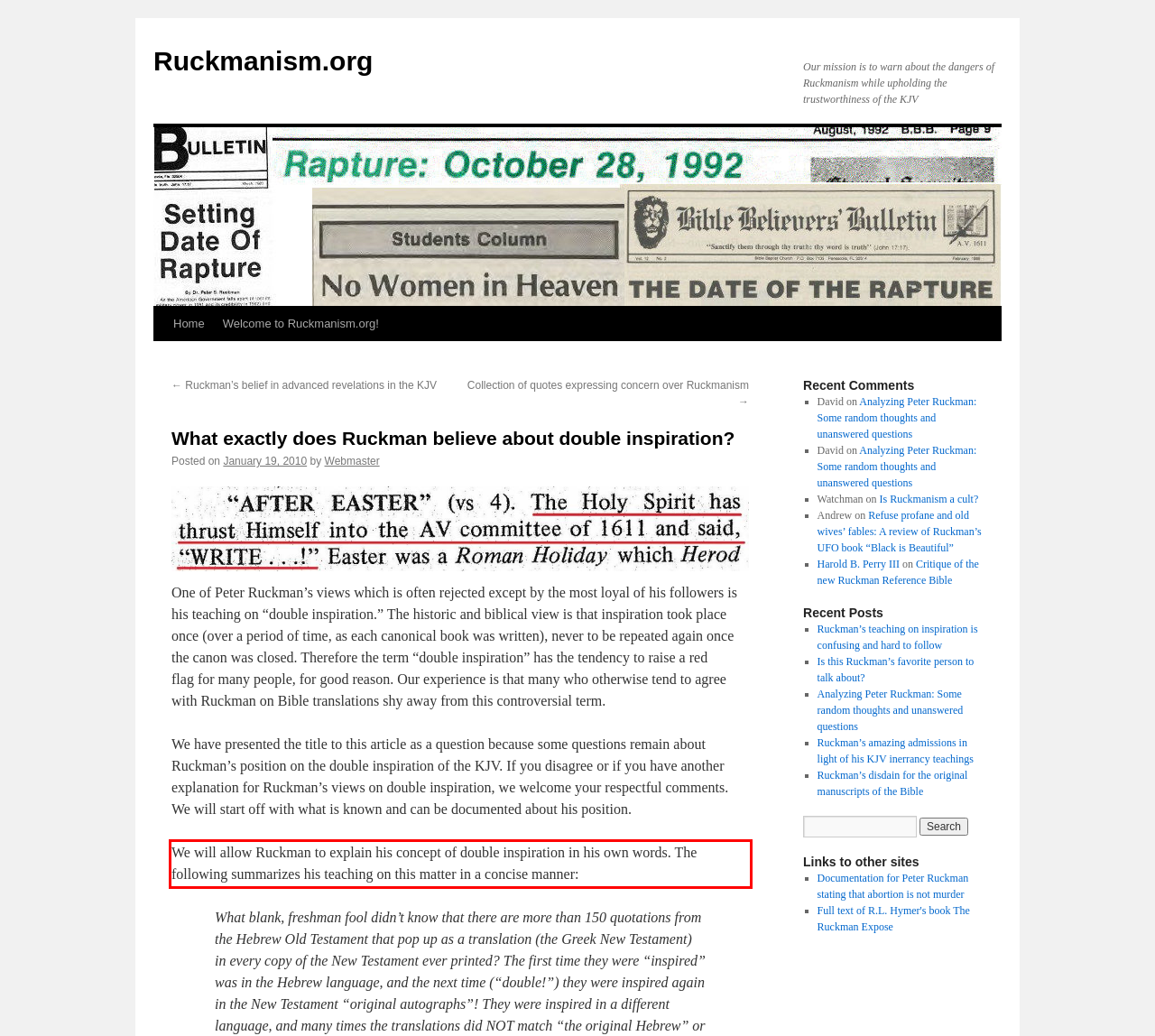Analyze the red bounding box in the provided webpage screenshot and generate the text content contained within.

We will allow Ruckman to explain his concept of double inspiration in his own words. The following summarizes his teaching on this matter in a concise manner: